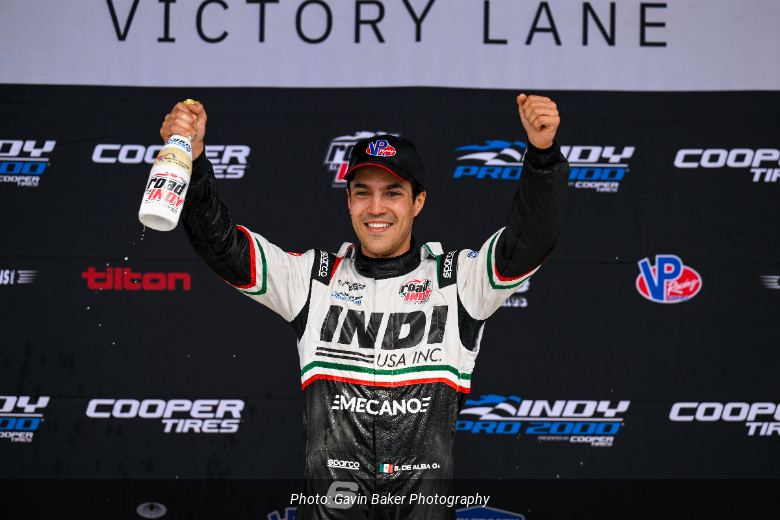Using the details in the image, give a detailed response to the question below:
What team is De Alba transitioning to?

According to the caption, Salvador De Alba is transitioning to Exclusive Autosport for the 2023 season, aiming to continue his impressive performance from the previous year.